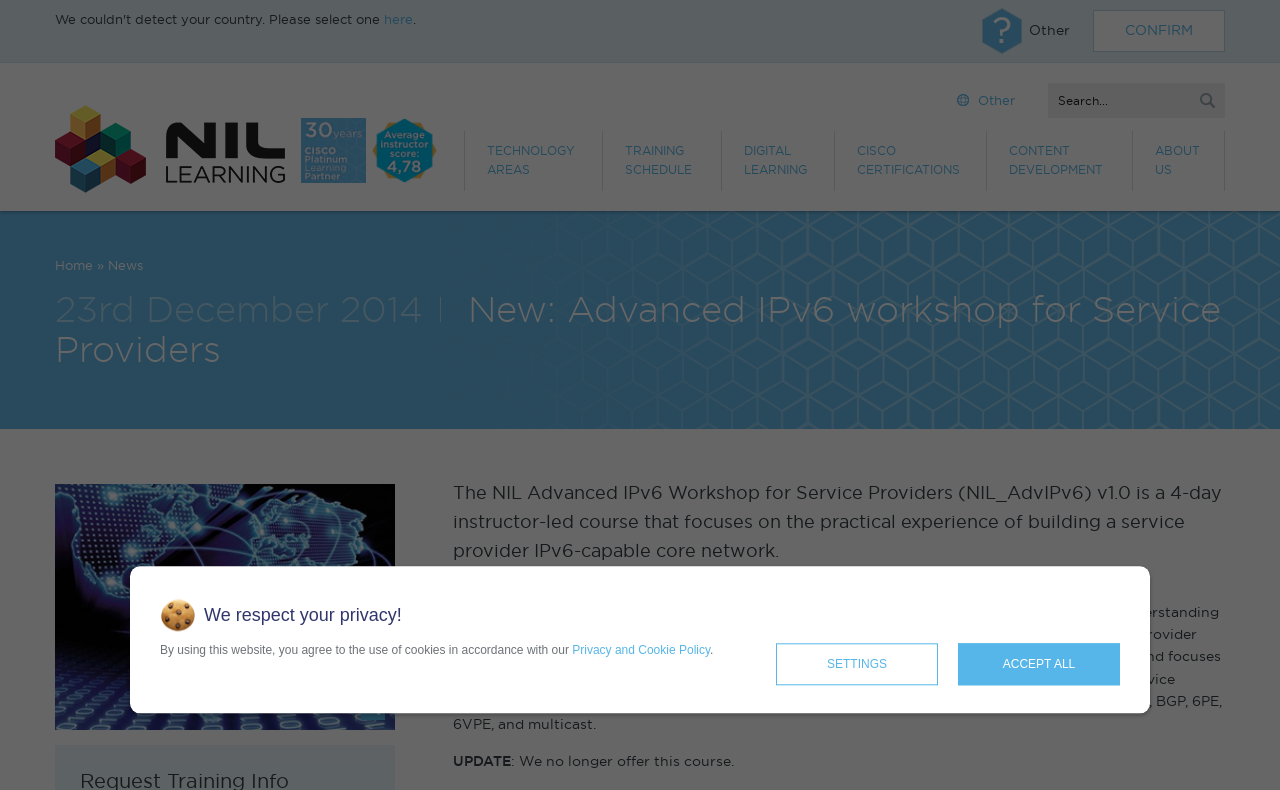Locate the bounding box coordinates of the element that should be clicked to fulfill the instruction: "Search for something".

[0.819, 0.104, 0.934, 0.149]